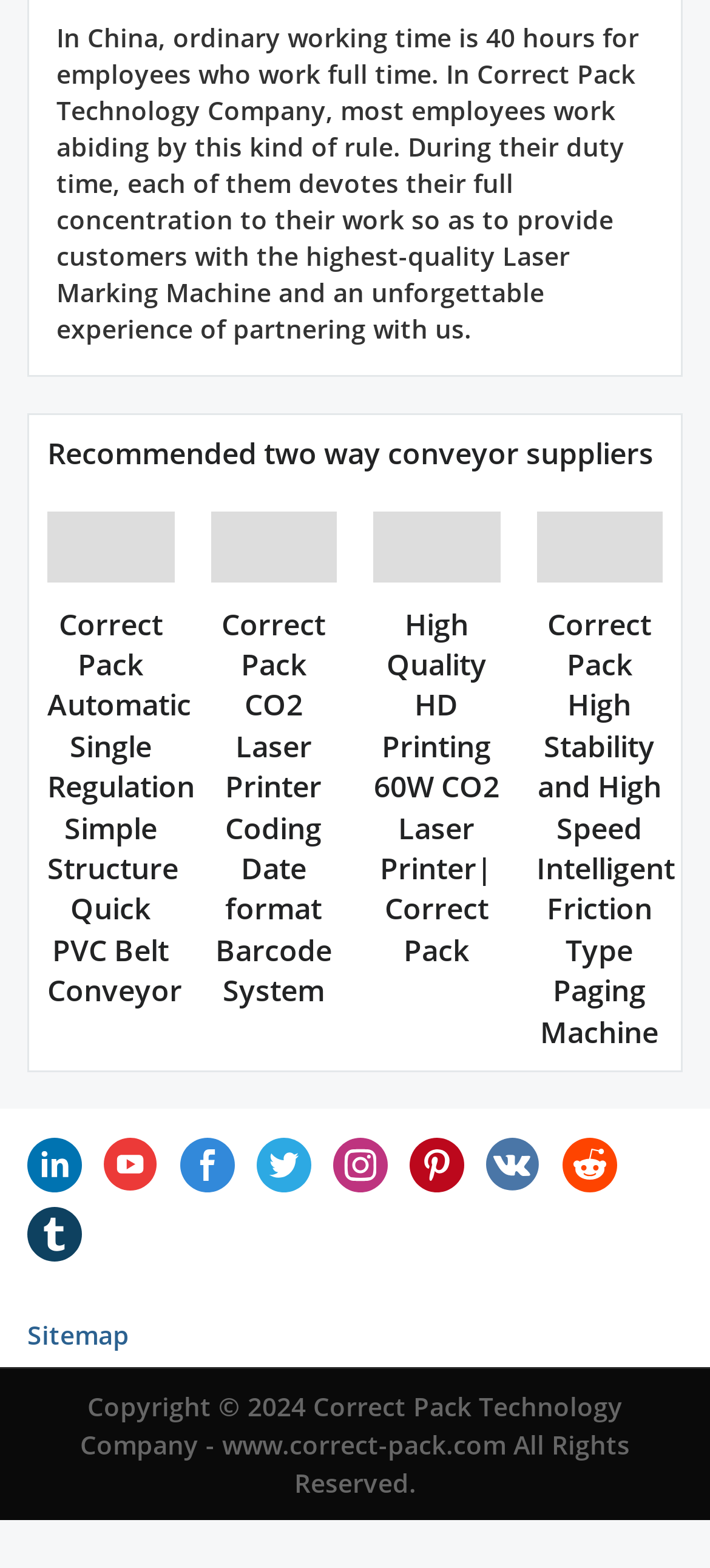Please identify the bounding box coordinates of where to click in order to follow the instruction: "Go to the Sitemap page".

[0.038, 0.838, 0.182, 0.86]